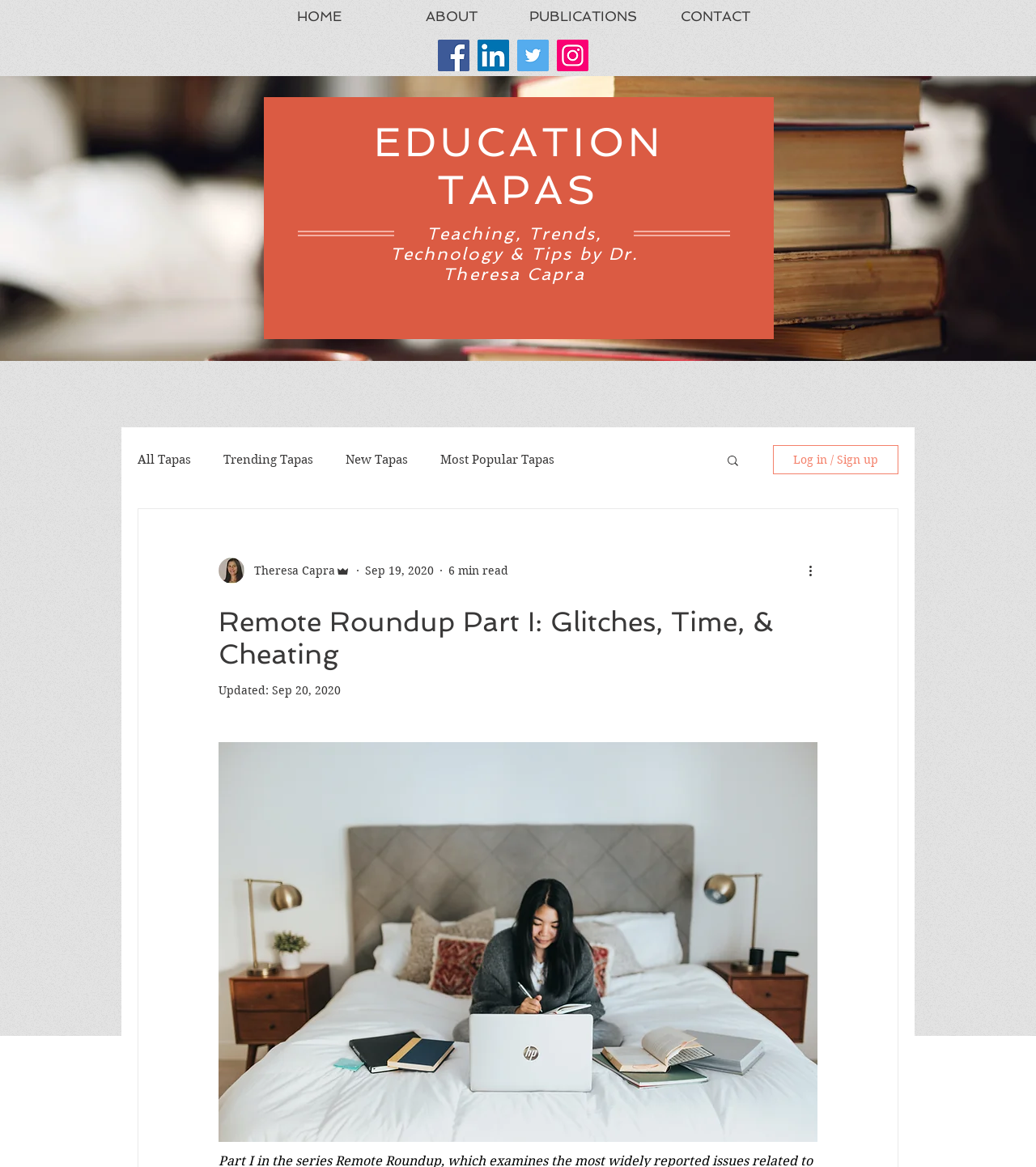What is the category of the article?
Examine the image closely and answer the question with as much detail as possible.

The category of the article can be found above the article title, which is located in the main content section. The text 'EDUCATION TAPAS' is written in a larger font size.